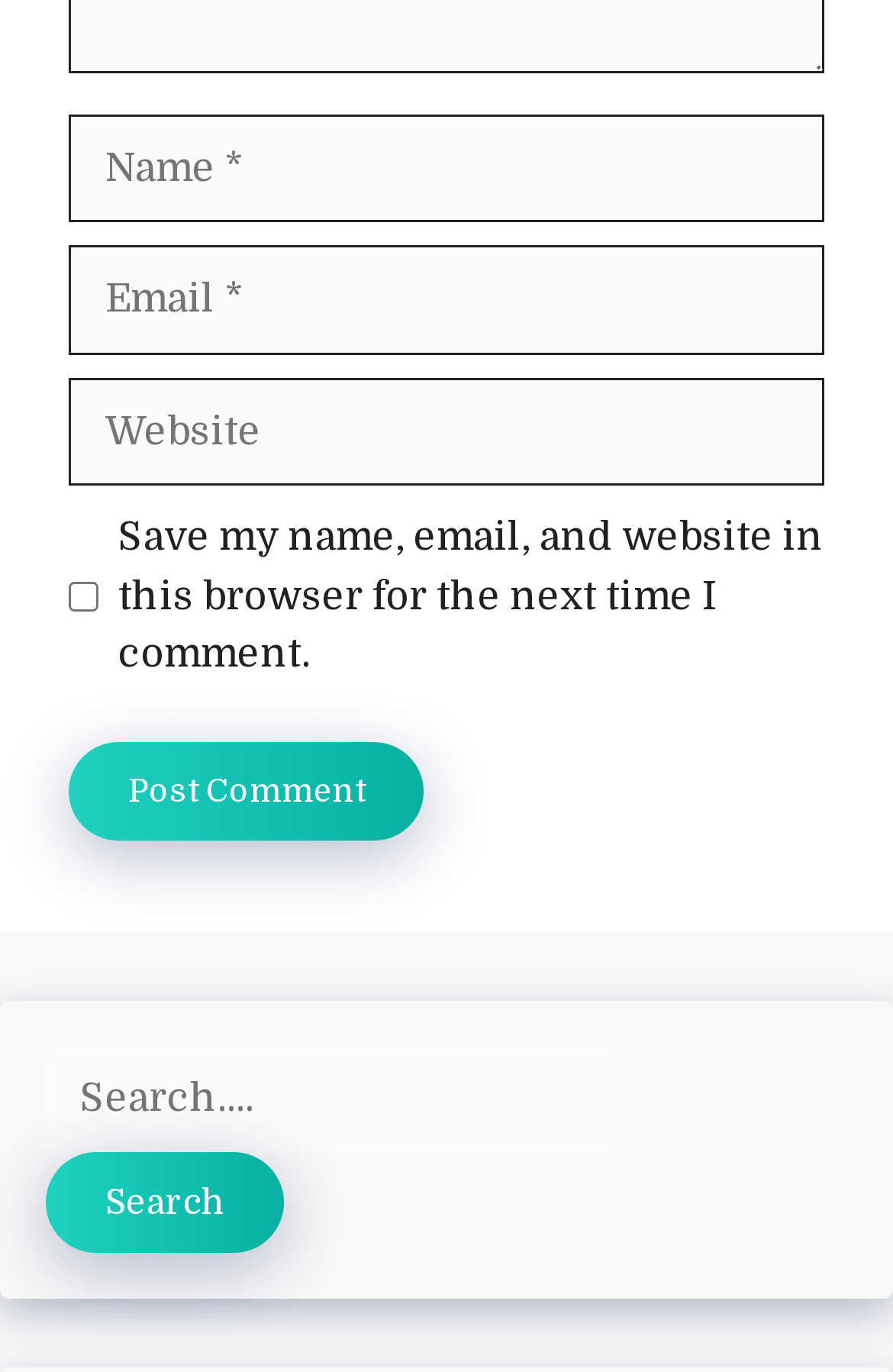What is the label of the first text box?
Using the picture, provide a one-word or short phrase answer.

Name